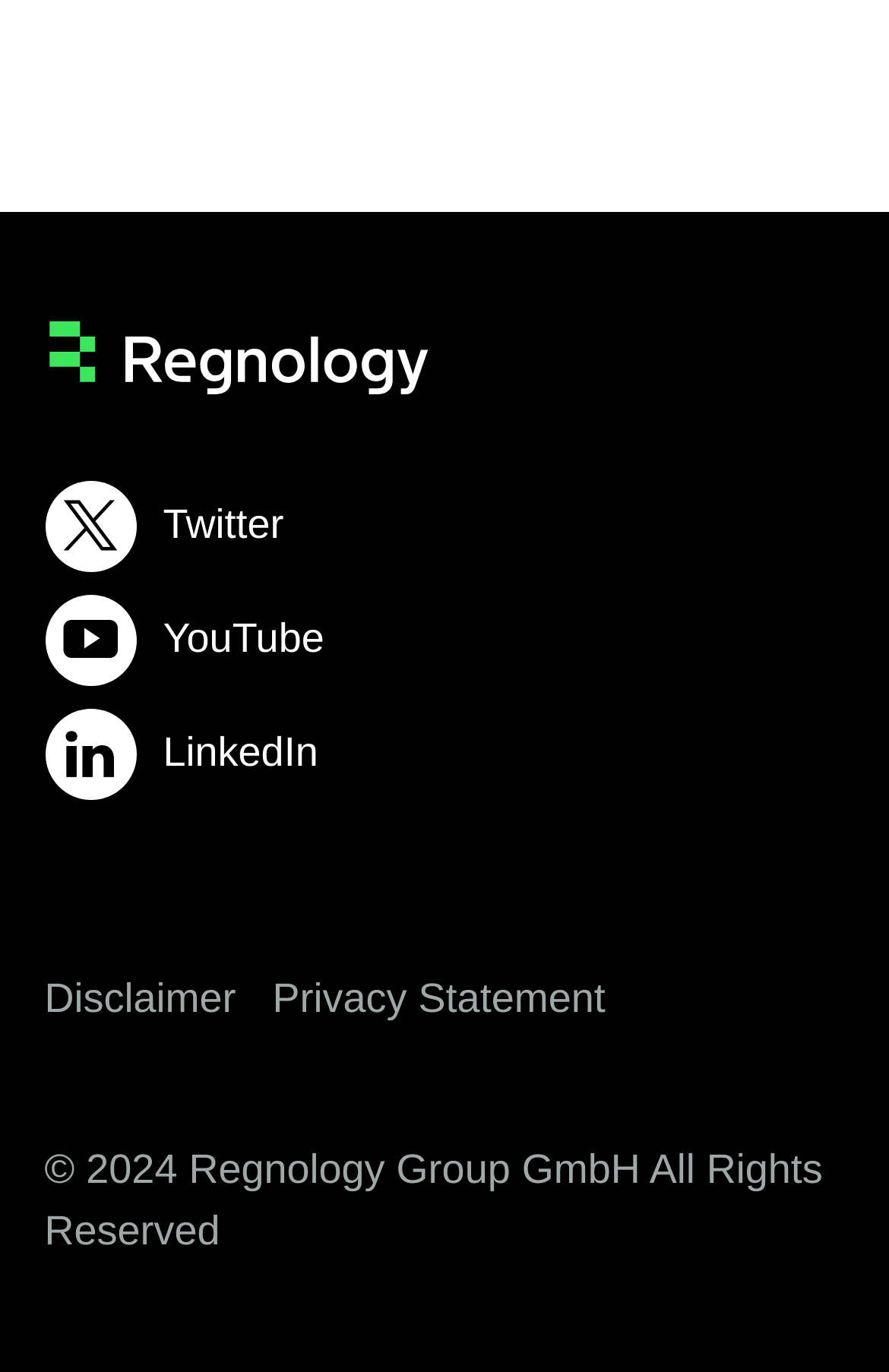What is the position of the disclaimer link?
Please provide a single word or phrase as your answer based on the screenshot.

Top-right